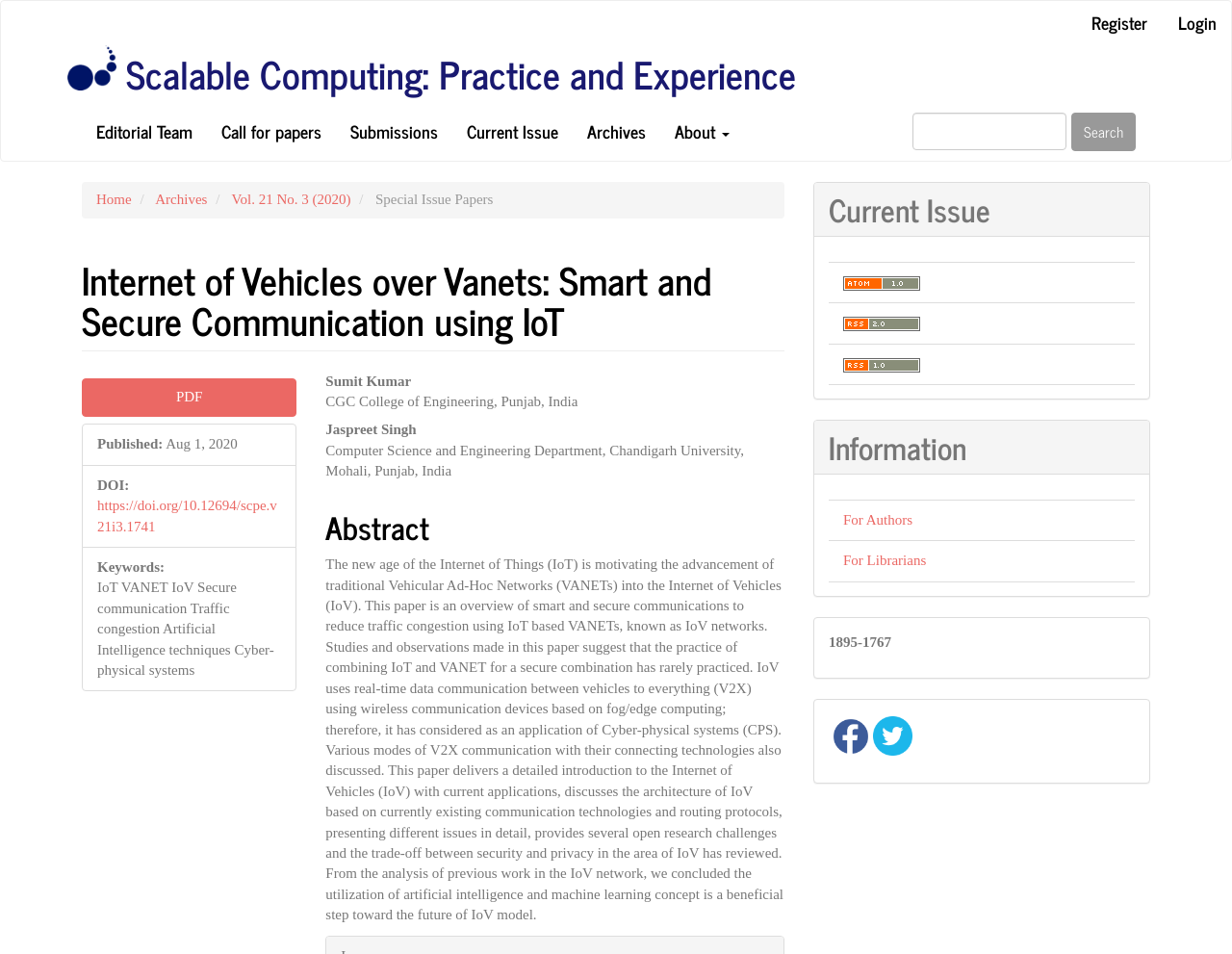Based on the element description, predict the bounding box coordinates (top-left x, top-left y, bottom-right x, bottom-right y) for the UI element in the screenshot: Login

[0.945, 0.001, 0.999, 0.047]